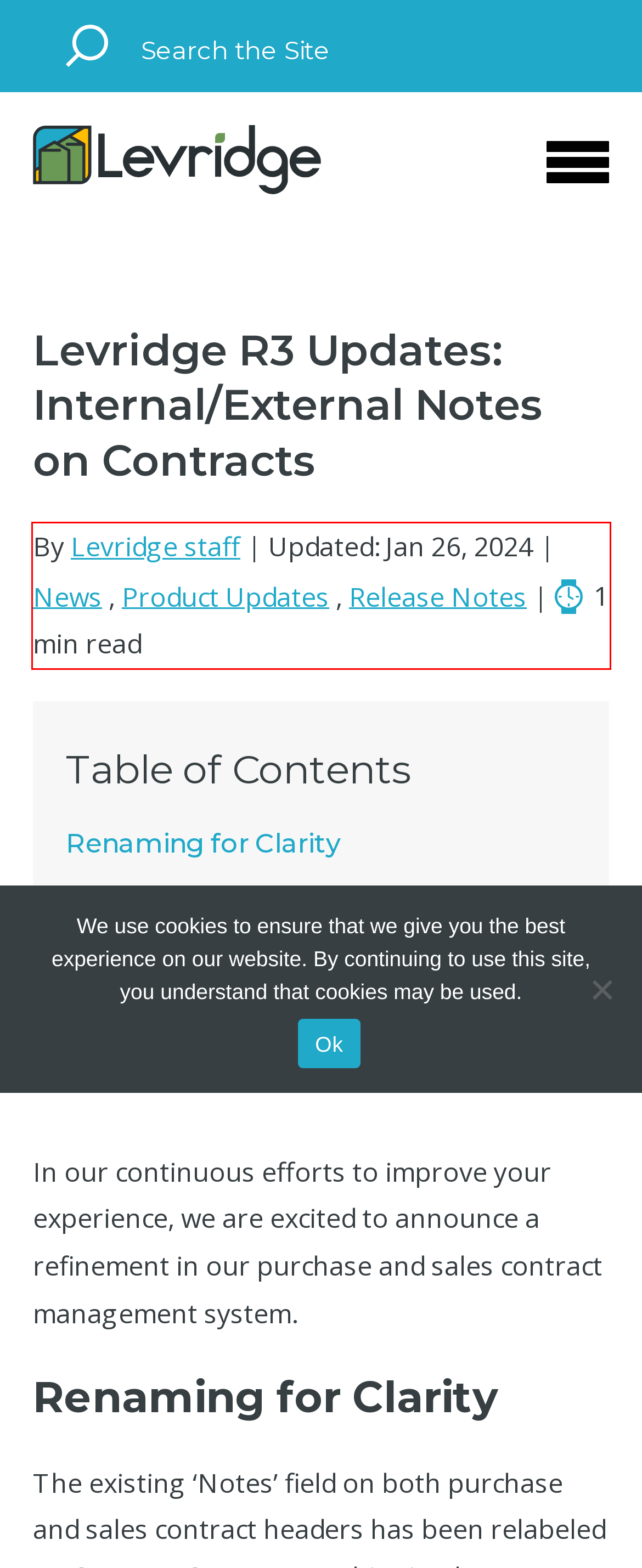You are provided with a webpage screenshot that includes a red rectangle bounding box. Extract the text content from within the bounding box using OCR.

By Levridge staff | Updated: Jan 26, 2024 | News , Product Updates , Release Notes | 1 min read